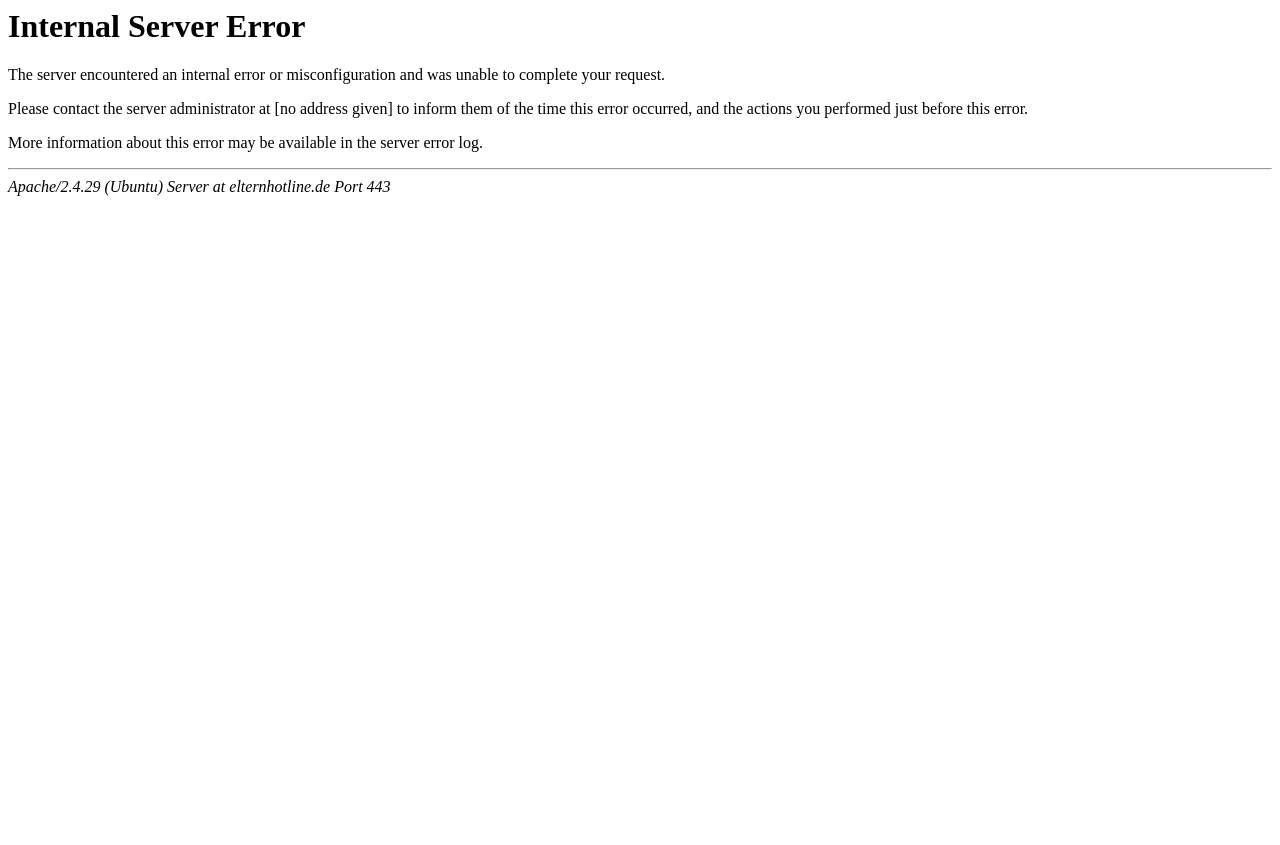Provide a brief response using a word or short phrase to this question:
What should the user do?

Contact server administrator